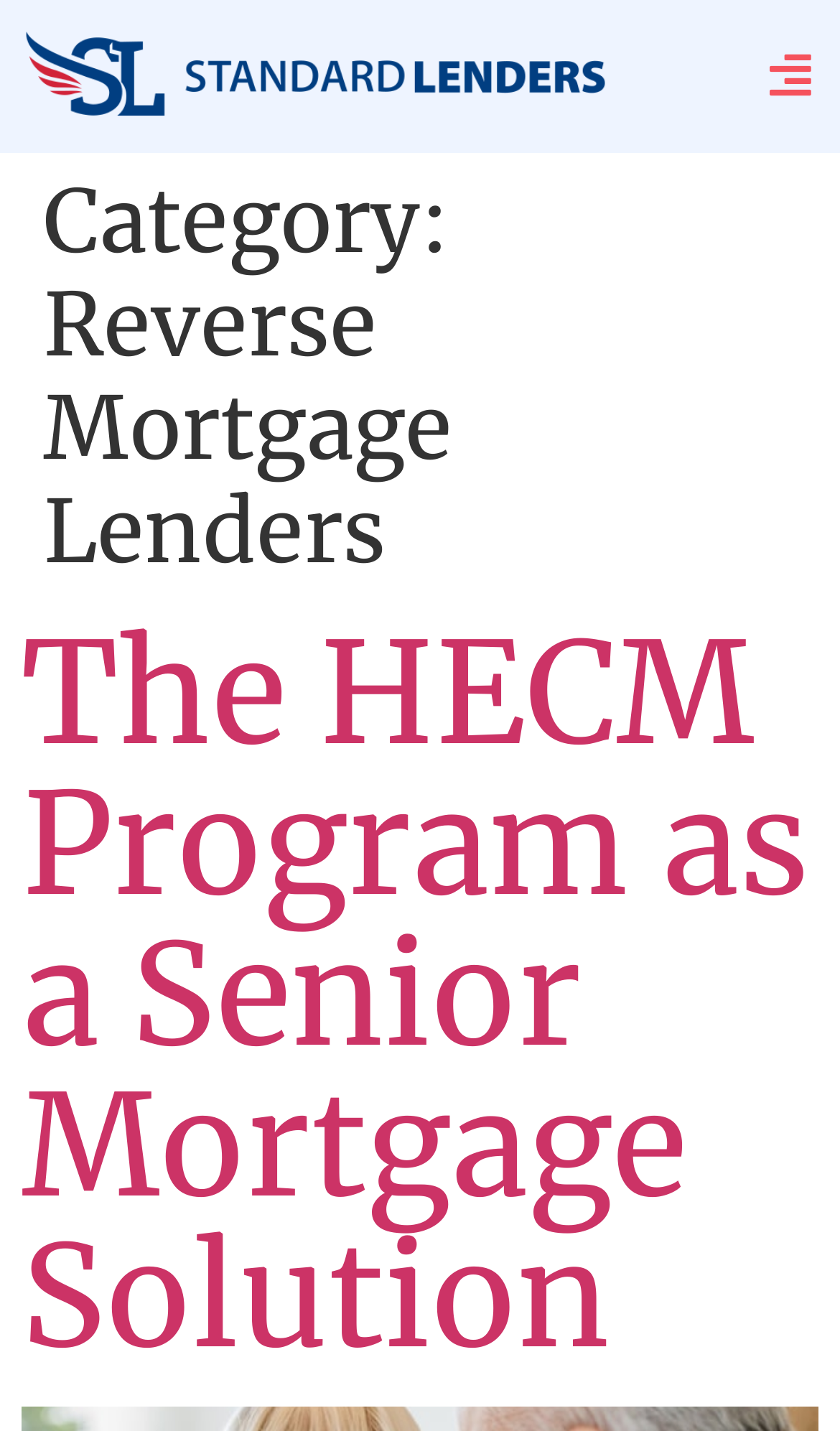Using the provided element description, identify the bounding box coordinates as (top-left x, top-left y, bottom-right x, bottom-right y). Ensure all values are between 0 and 1. Description: Menu

[0.896, 0.024, 0.984, 0.082]